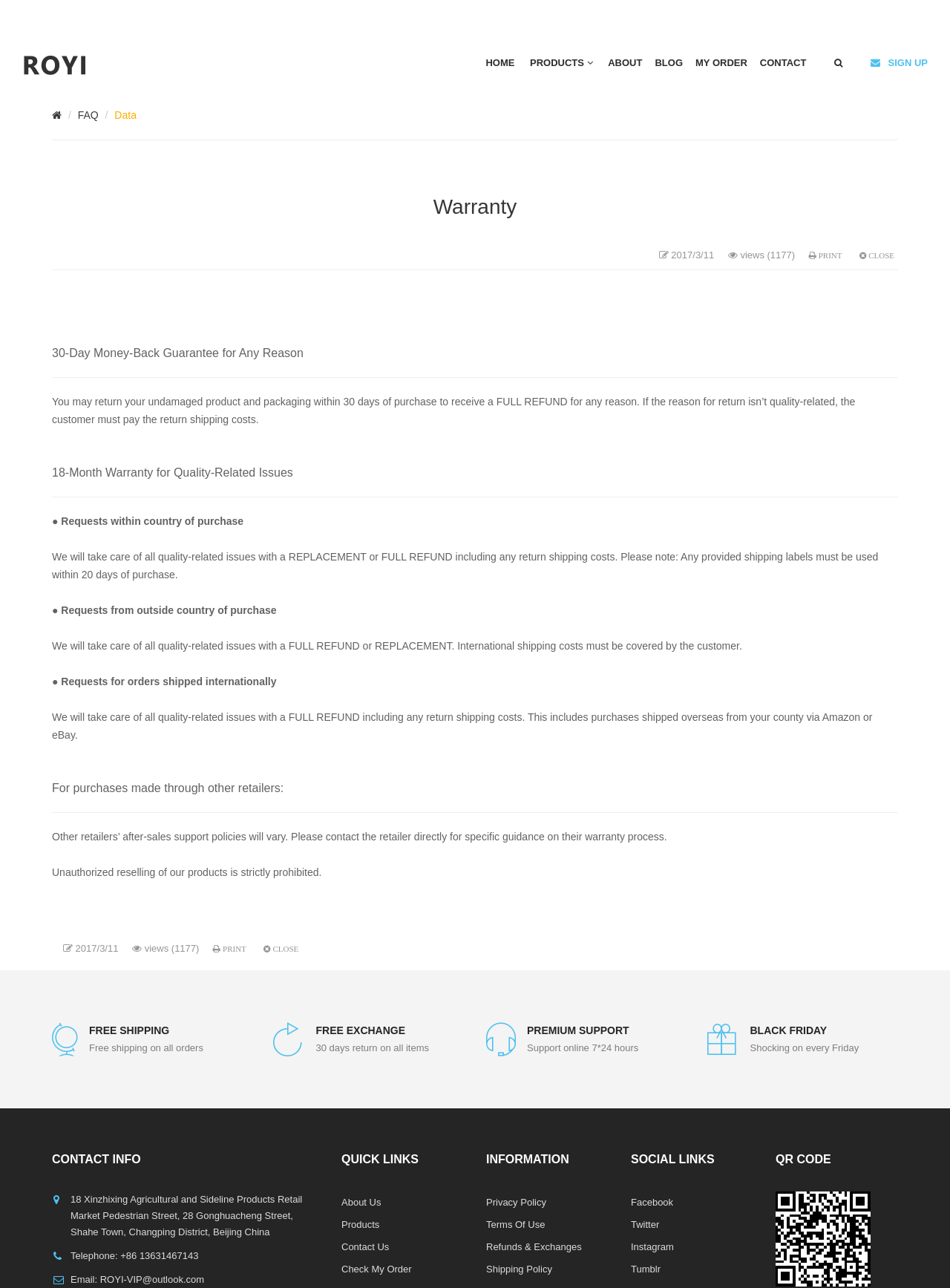Generate a detailed explanation of the webpage's features and information.

This webpage is about the warranty policy of Beijing Huaming Trading Company, specifically the ROYI brand. At the top, there is a navigation menu with links to HOME, PRODUCTS, ABOUT, BLOG, MY ORDER, and CONTACT. On the right side, there are links to SIGN UP and FAQ.

The main content of the page is divided into sections, each with a clear heading. The first section is about the 30-Day Money-Back Guarantee, which allows customers to return undamaged products within 30 days of purchase for a full refund. The second section is about the 18-Month Warranty for Quality-Related Issues, which provides replacement or full refund for quality-related issues.

Below these sections, there are three columns of information. The left column has headings for FREE SHIPPING, FREE EXCHANGE, and PREMIUM SUPPORT, with brief descriptions of each. The middle column has headings for BLACK FRIDAY, CONTACT INFO, and QUICK LINKS, with links to related pages. The right column has headings for INFORMATION, SOCIAL LINKS, and QR CODE, with links to related pages and a QR code image.

At the bottom of the page, there is a separator line, and then a section with contact information, including address, telephone number, and email.